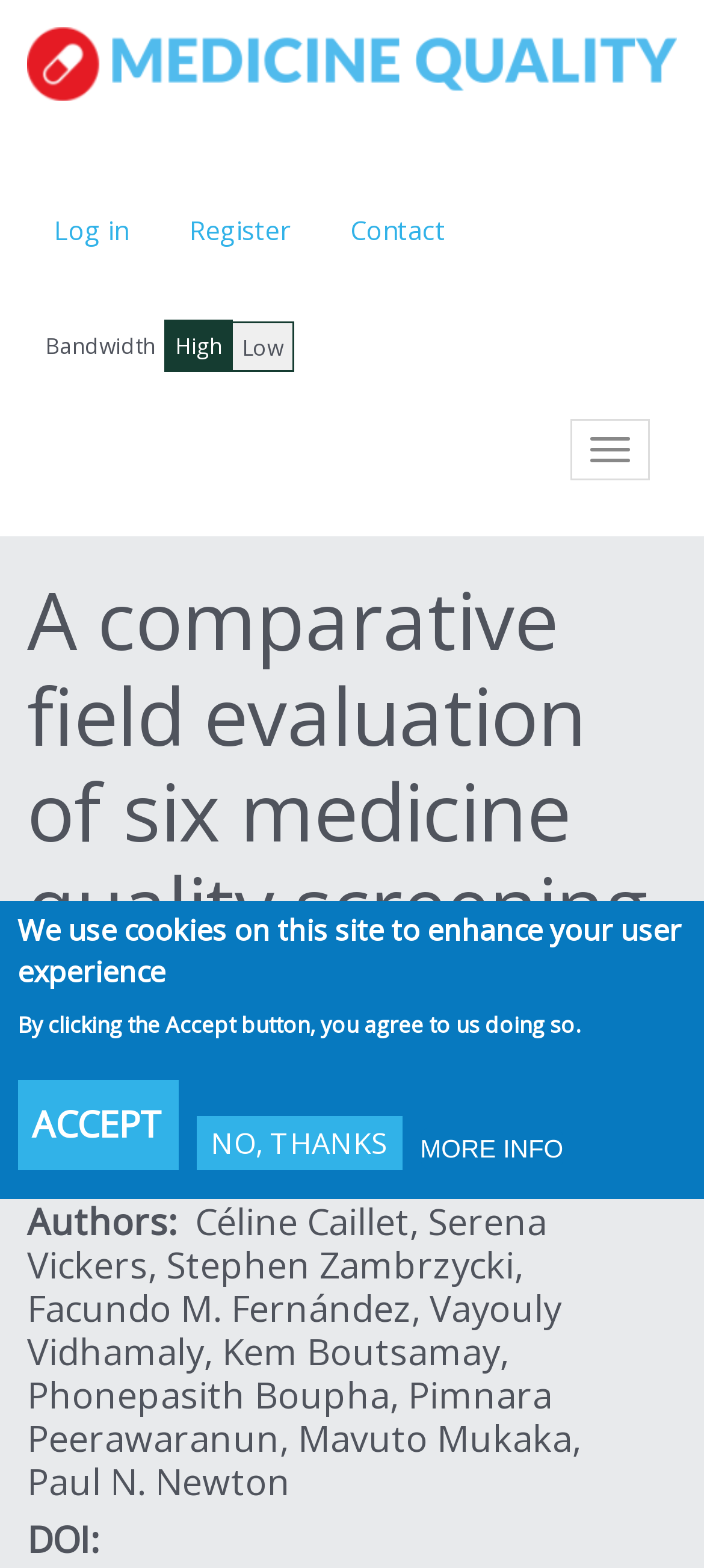Based on the image, please respond to the question with as much detail as possible:
How many links are in the user account menu?

I counted the number of links in the 'User account menu' section, which includes 'Log in', 'Register', and 'Contact'.